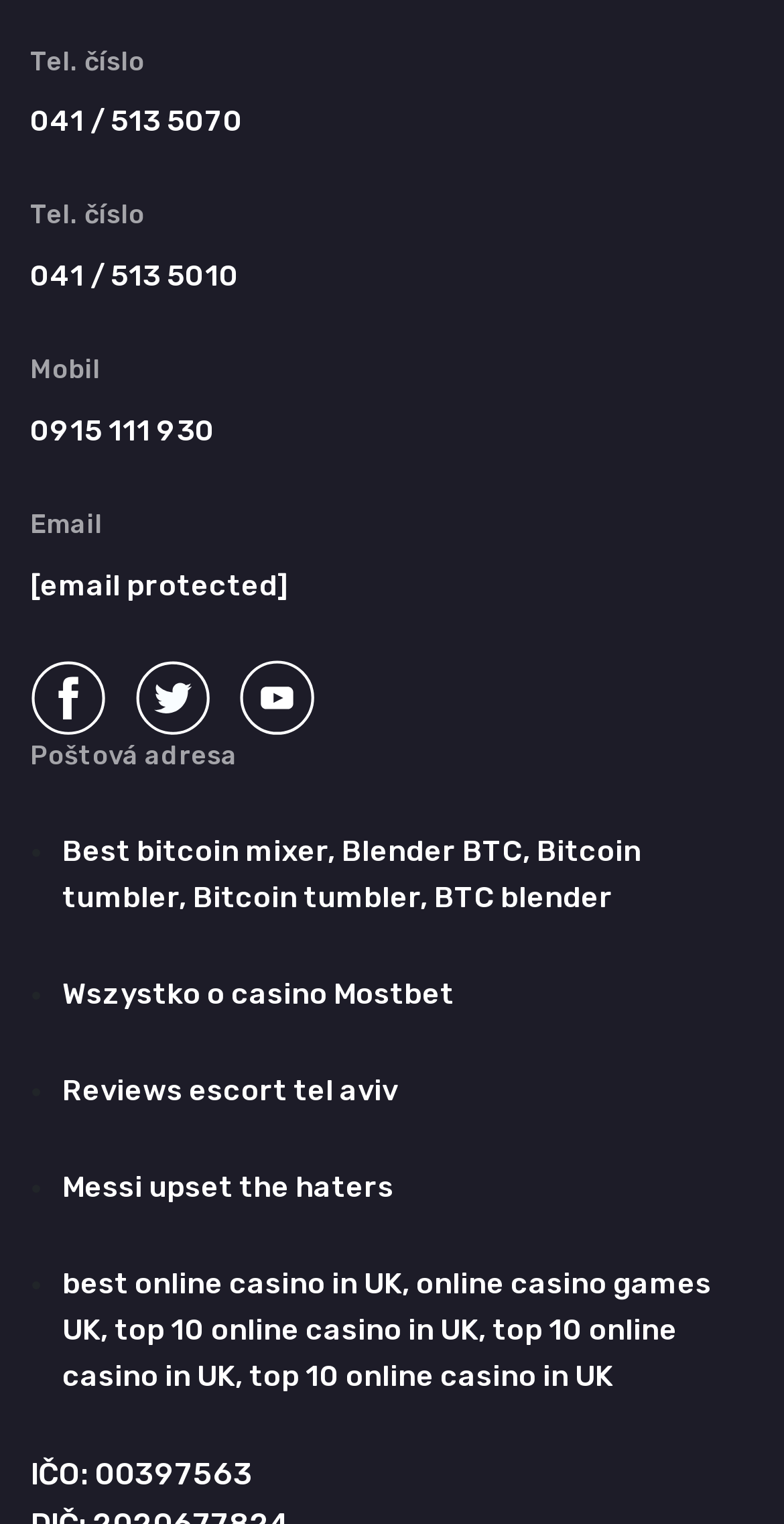Determine the bounding box coordinates of the area to click in order to meet this instruction: "Call the phone number".

[0.038, 0.065, 0.962, 0.096]